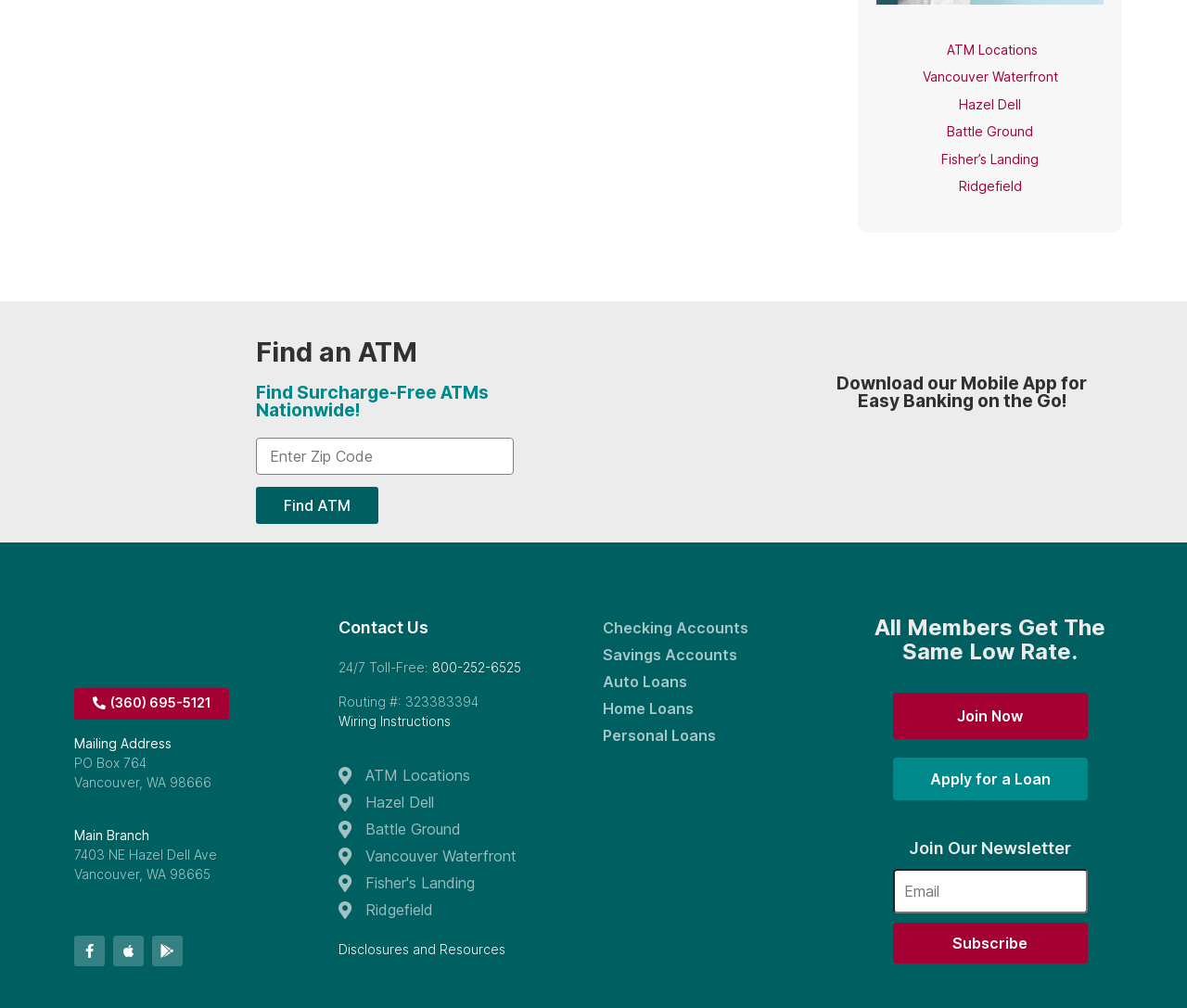Identify the bounding box coordinates of the element that should be clicked to fulfill this task: "Join Now". The coordinates should be provided as four float numbers between 0 and 1, i.e., [left, top, right, bottom].

[0.752, 0.688, 0.916, 0.734]